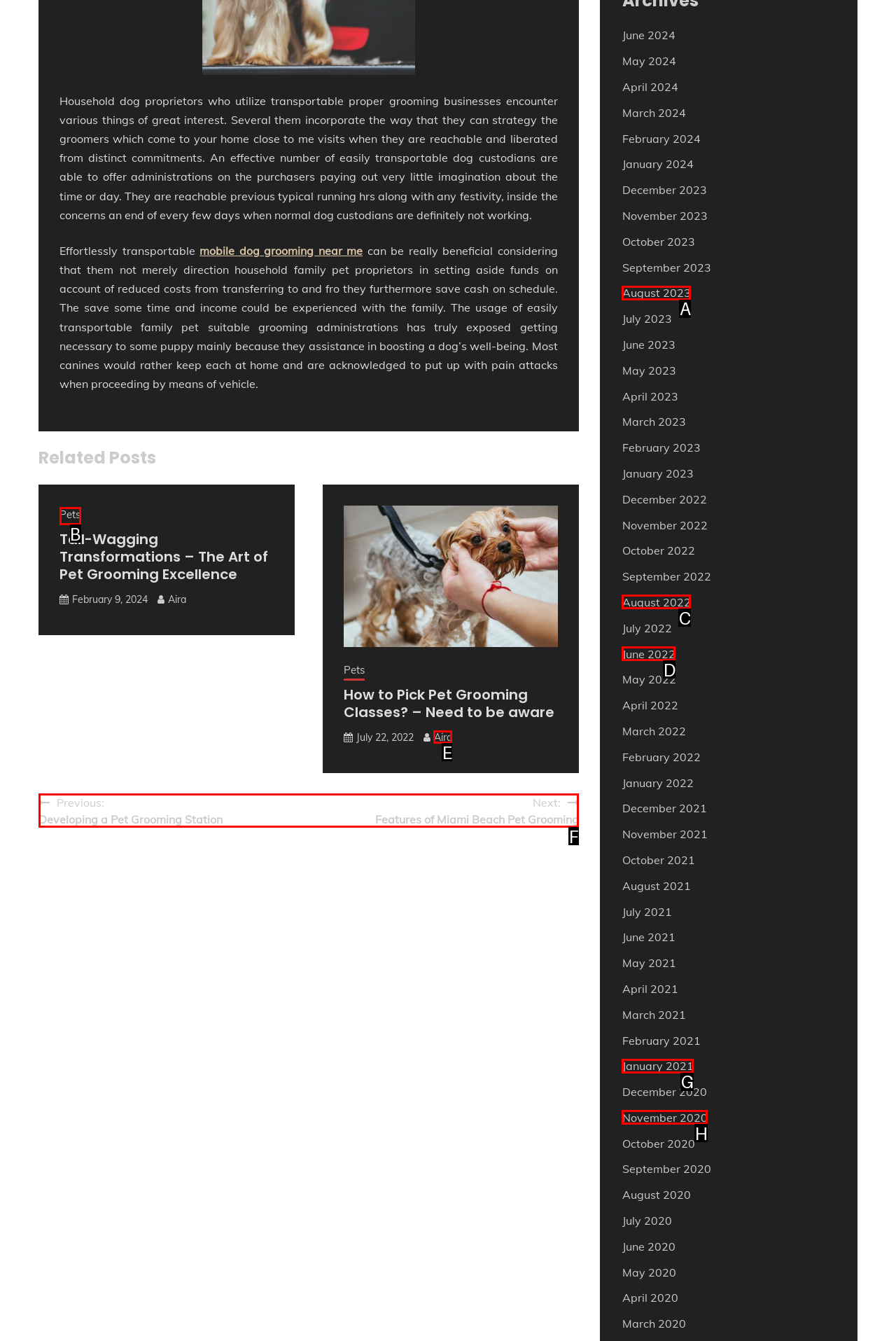Which HTML element should be clicked to complete the task: navigate to 'Posts'? Answer with the letter of the corresponding option.

F